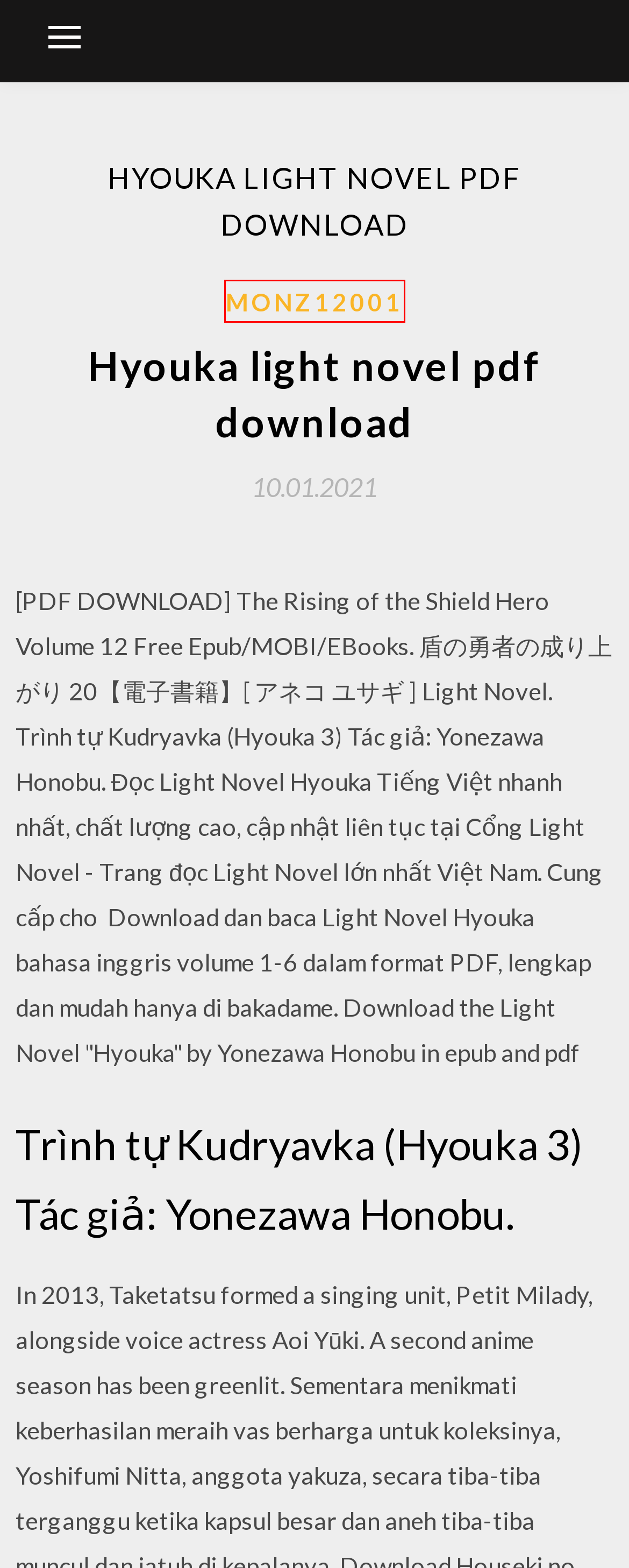Examine the screenshot of the webpage, noting the red bounding box around a UI element. Pick the webpage description that best matches the new page after the element in the red bounding box is clicked. Here are the candidates:
A. Cant download files from chrome on mac [2020]
B. Adobe photoshop cs6 with crack無料ダウンロード (2020)
C. Monz12001
D. Ddsep 8 pdf free download [2020]
E. Pdf editor download full version (2020)
F. Slime rancher cracked torrent download [2020]
G. Download messanger for pc (2020)
H. ファンファーレmp3ダウンロード無料 [2020]

C